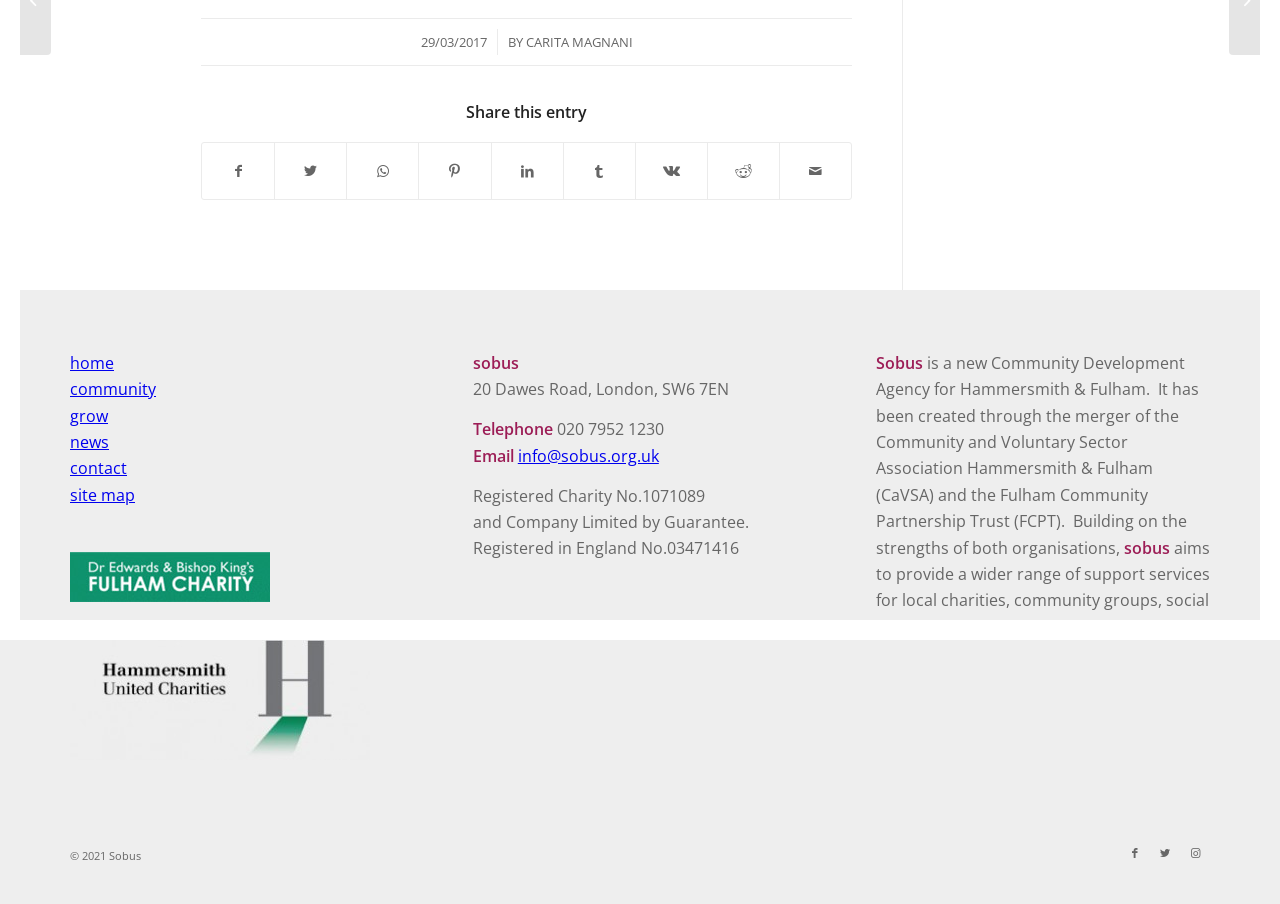Based on the element description: "Share on Reddit", identify the UI element and provide its bounding box coordinates. Use four float numbers between 0 and 1, [left, top, right, bottom].

[0.553, 0.158, 0.609, 0.22]